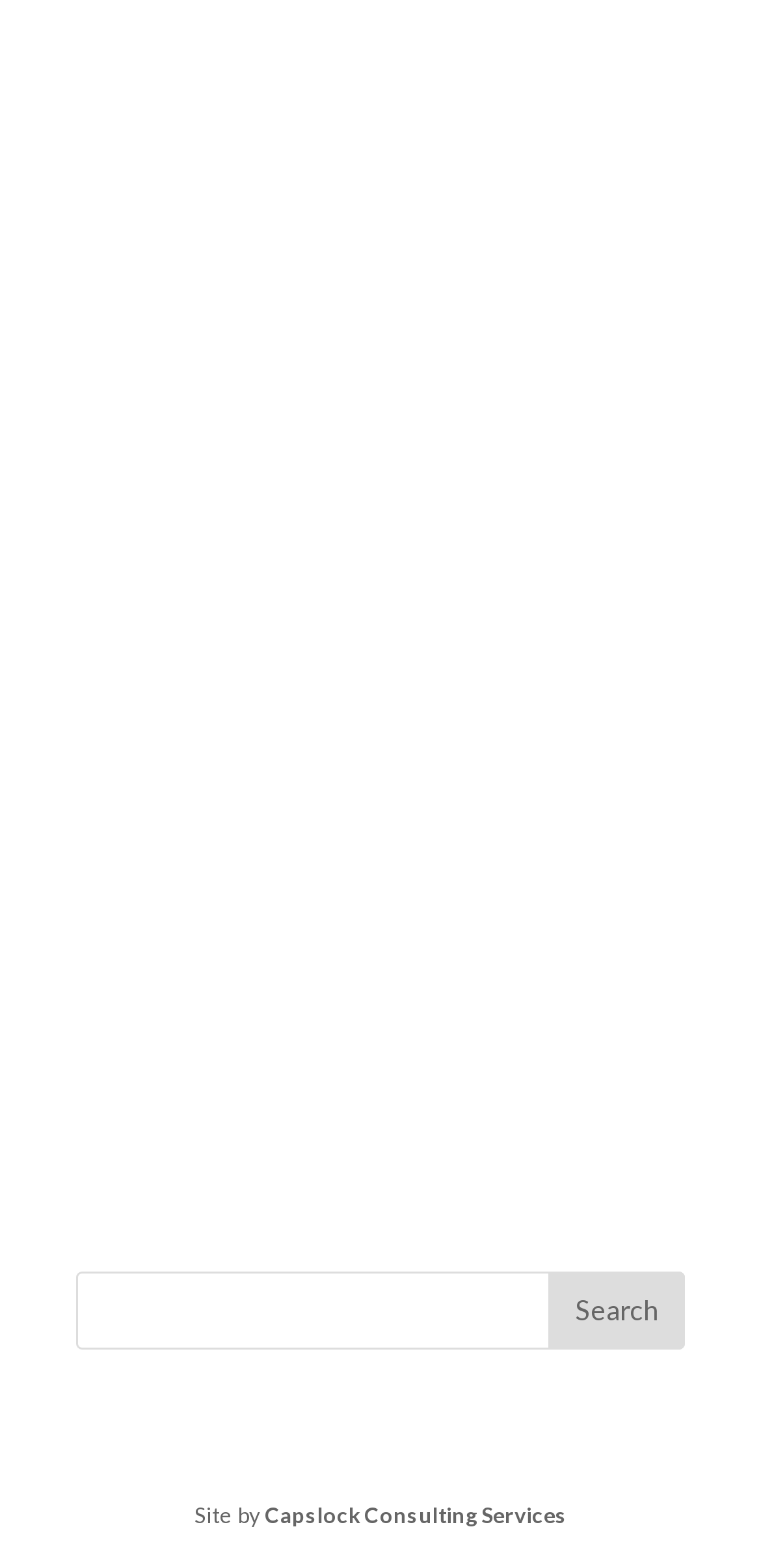What is the purpose of the textbox?
Please provide a detailed and comprehensive answer to the question.

The textbox is located next to a button labeled 'Search', indicating that it is used to input search queries.